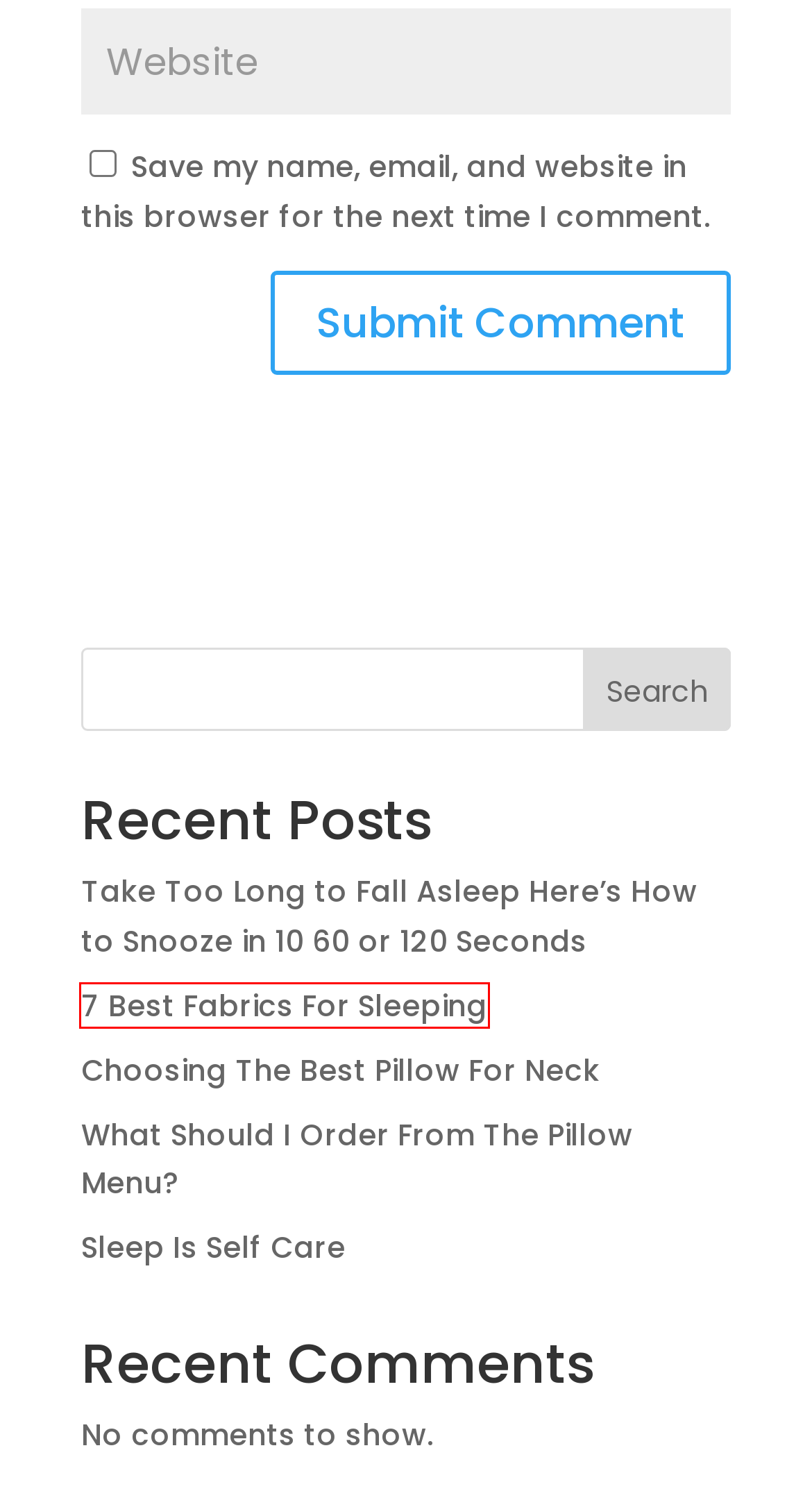Examine the screenshot of a webpage with a red bounding box around an element. Then, select the webpage description that best represents the new page after clicking the highlighted element. Here are the descriptions:
A. Home - Duropillo
B. Sleep Is Self Care - Duropillo
C. About Us - Duropillo
D. What Should I Order From The Pillow Menu? - Duropillo
E. 7 Best Fabrics For Sleeping - Duropillo
F. Choosing The Best Pillow For Neck - Duropillo
G. Floating Chat Button for WhatsApp, Facebook Messenger, Line etc. | GetButton.io
H. Blog - Duropillo

E